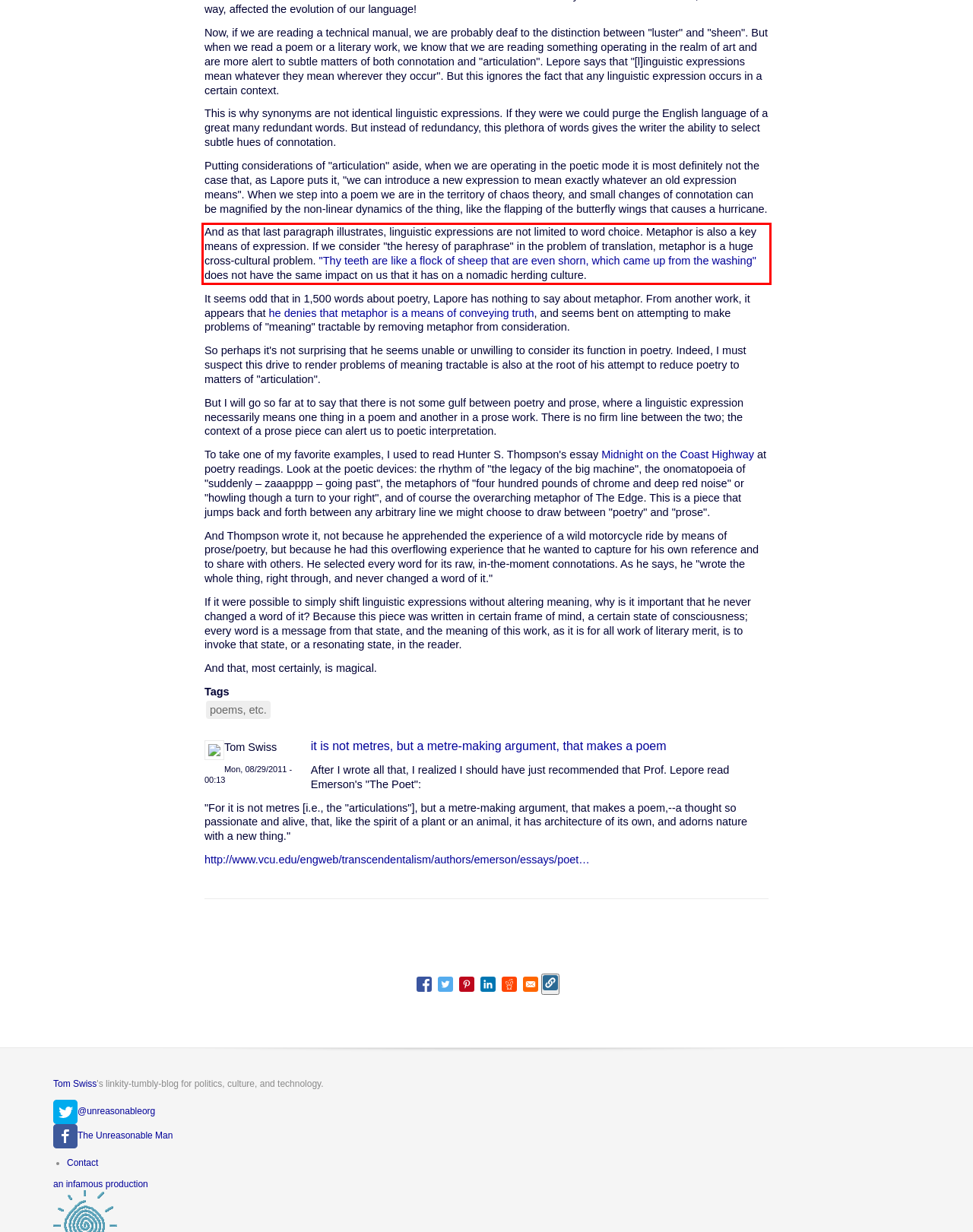Inspect the webpage screenshot that has a red bounding box and use OCR technology to read and display the text inside the red bounding box.

And as that last paragraph illustrates, linguistic expressions are not limited to word choice. Metaphor is also a key means of expression. If we consider "the heresy of paraphrase" in the problem of translation, metaphor is a huge cross-cultural problem. "Thy teeth are like a flock of sheep that are even shorn, which came up from the washing" does not have the same impact on us that it has on a nomadic herding culture.